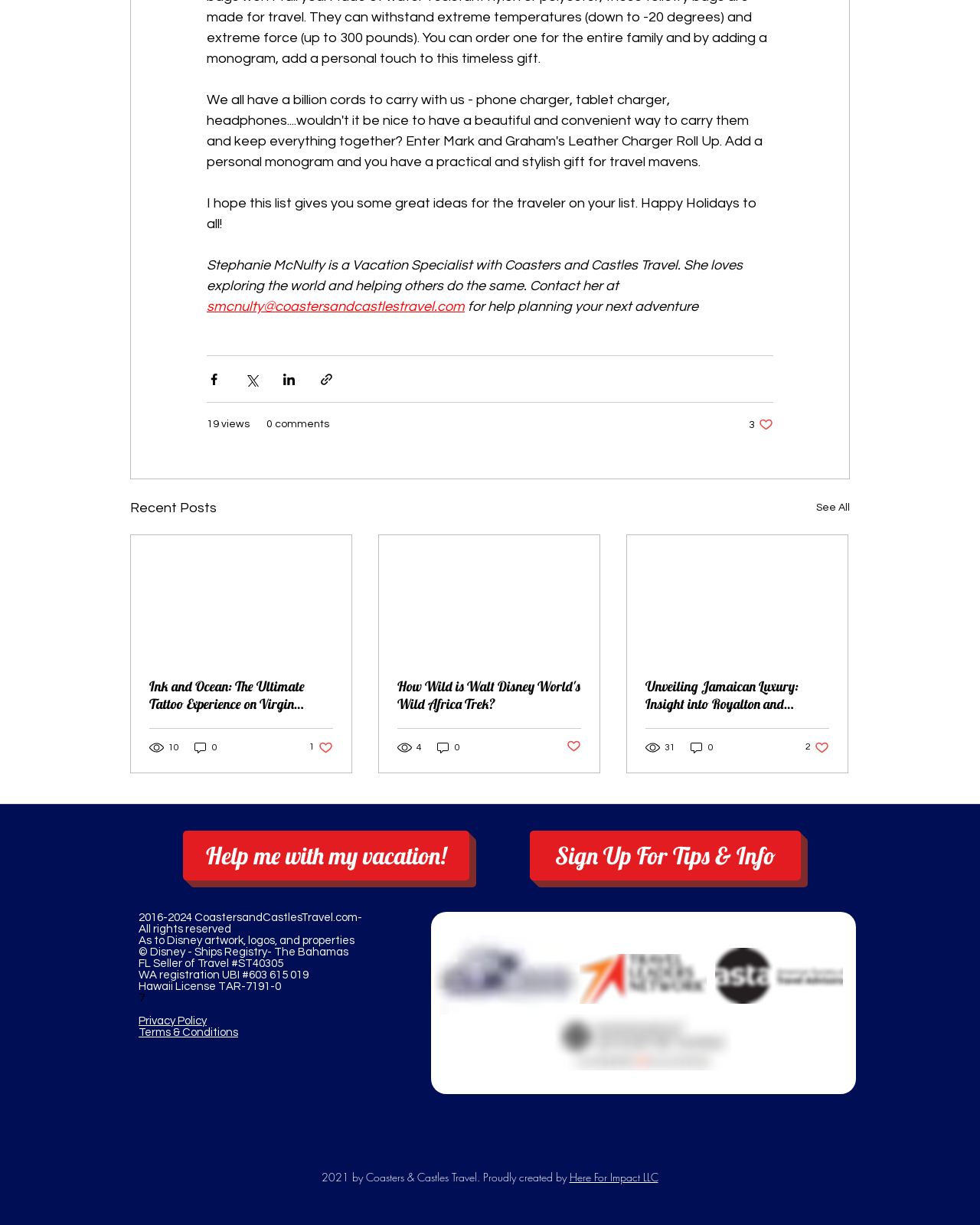What is the theme of the articles on this website?
Provide a short answer using one word or a brief phrase based on the image.

Travel and vacations